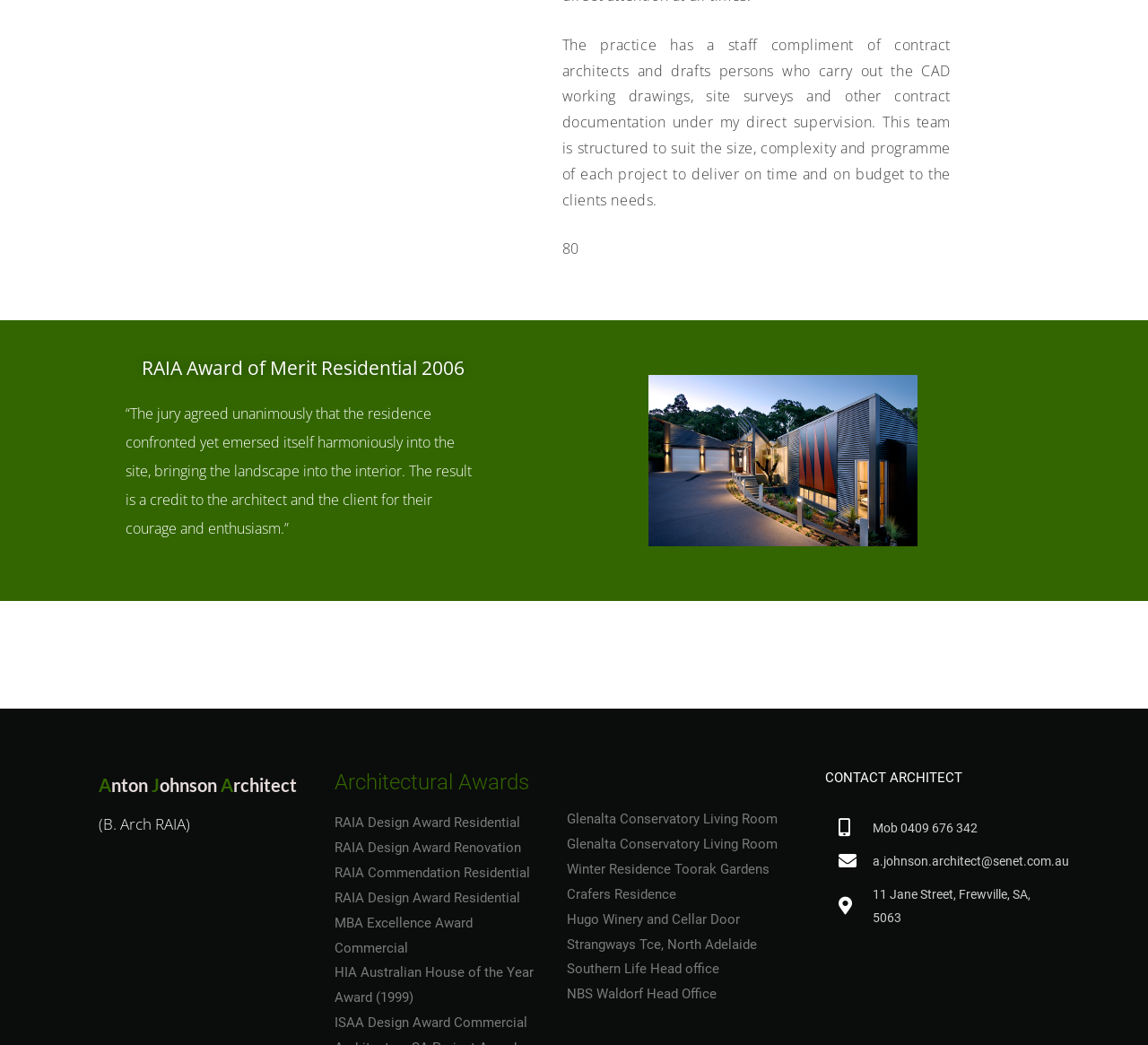Identify the bounding box for the UI element described as: "a.johnson.architect@senet.com.au". Ensure the coordinates are four float numbers between 0 and 1, formatted as [left, top, right, bottom].

[0.73, 0.813, 0.902, 0.835]